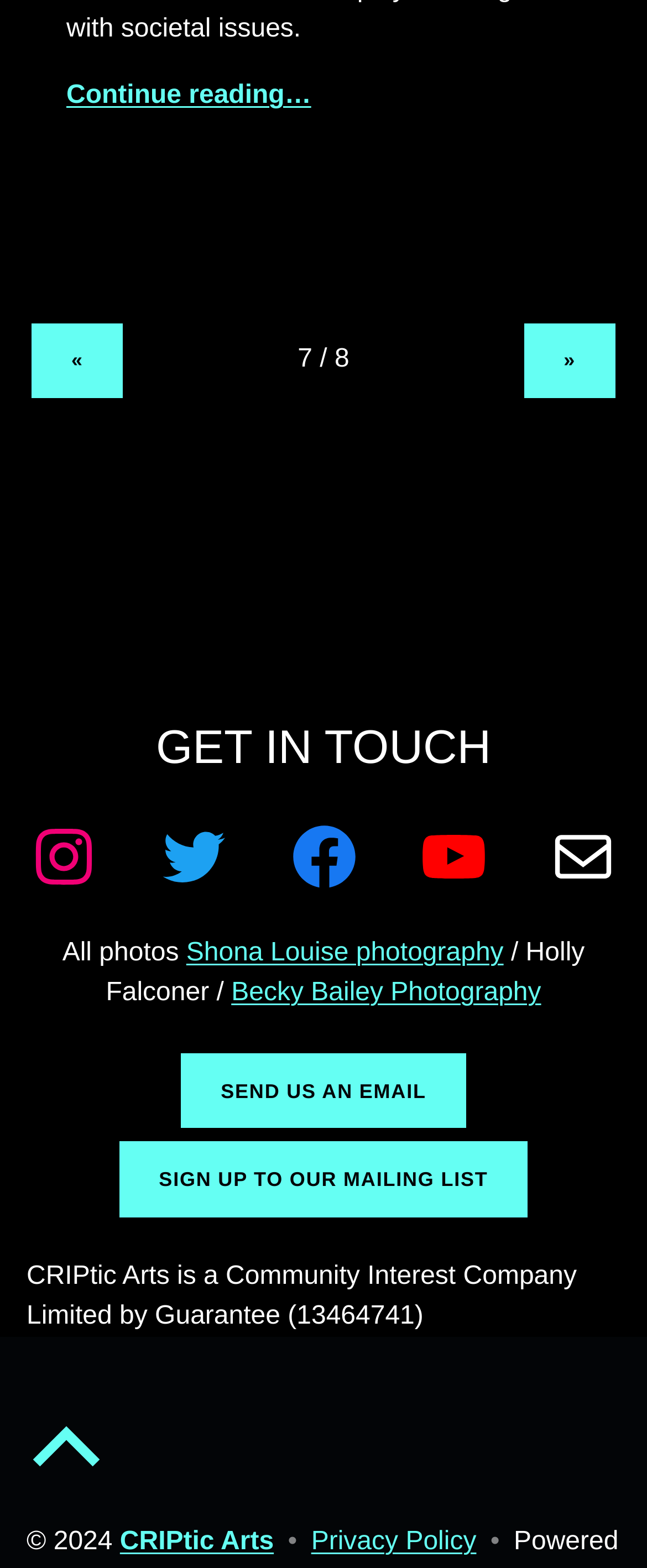Find the bounding box coordinates for the area that must be clicked to perform this action: "Go to the next page".

[0.81, 0.206, 0.951, 0.254]